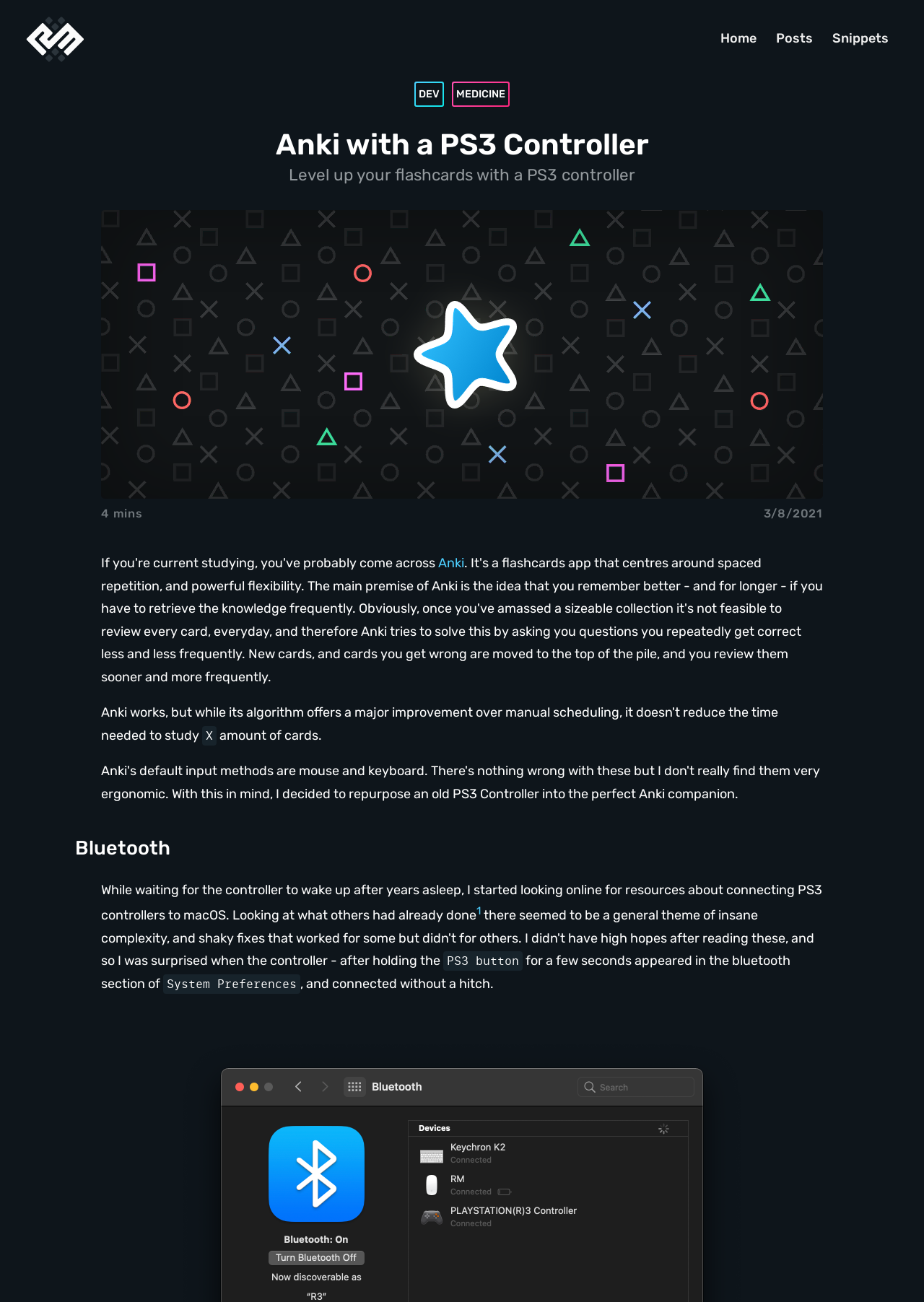Given the webpage screenshot and the description, determine the bounding box coordinates (top-left x, top-left y, bottom-right x, bottom-right y) that define the location of the UI element matching this description: medicine

[0.489, 0.063, 0.551, 0.082]